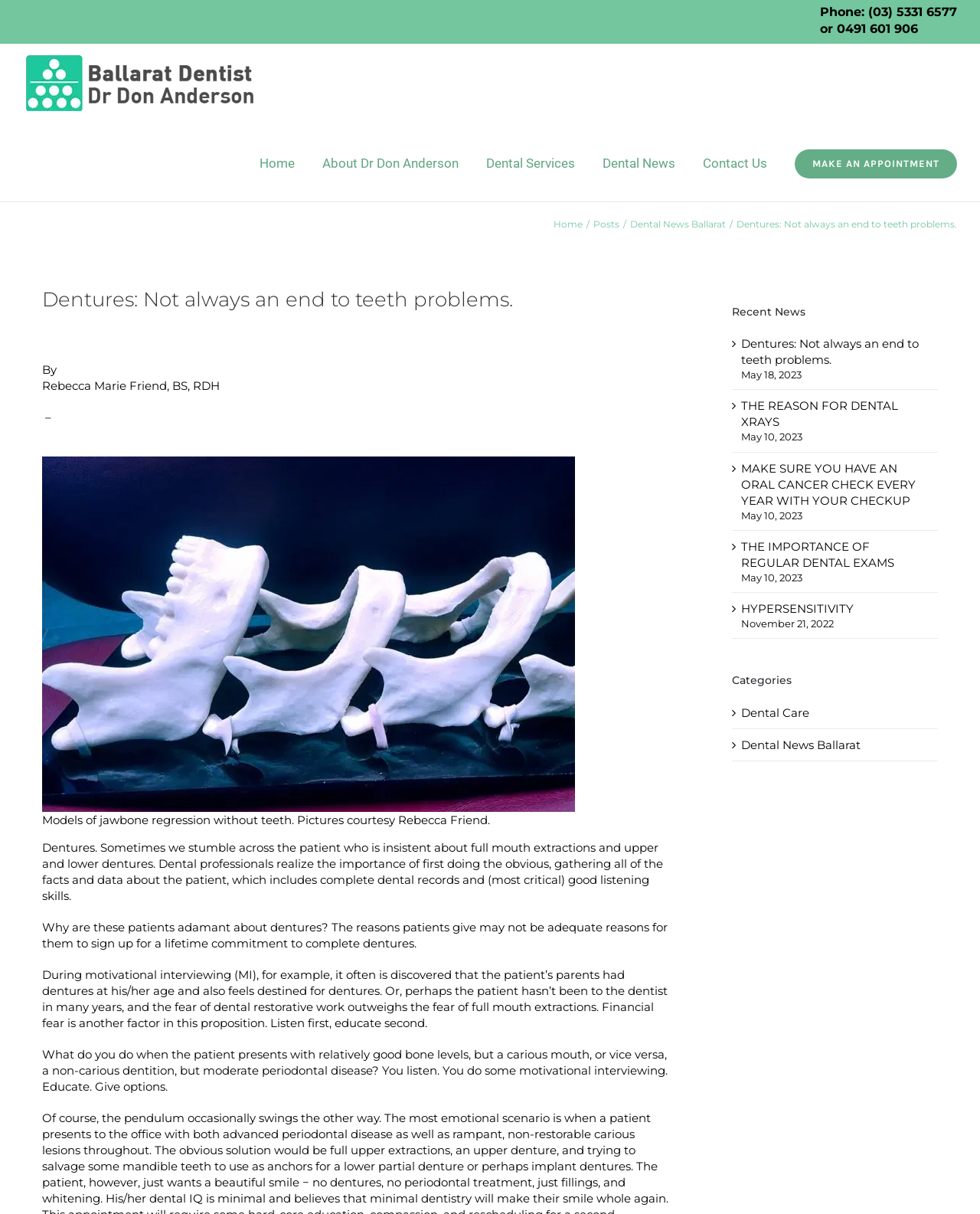Provide a brief response in the form of a single word or phrase:
What is the phone number of Dentist Ballarat Dr Don Anderson?

(03) 5331 6577 or 0491 601 906